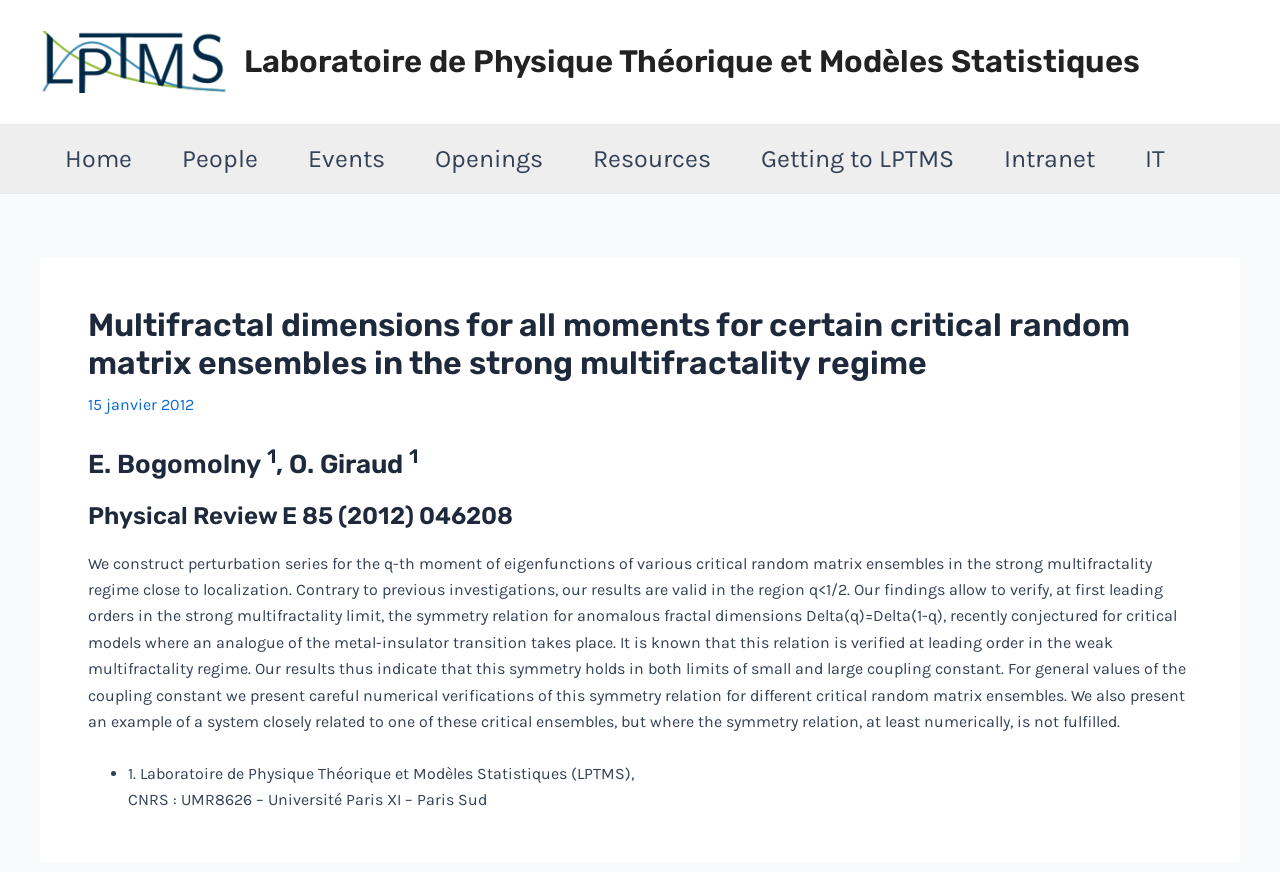What is the name of the laboratory?
Examine the webpage screenshot and provide an in-depth answer to the question.

I found the answer by looking at the top-left corner of the webpage, where there is a link with the text 'Laboratoire de Physique Théorique et Modèles Statistiques'. This link is also accompanied by an image with the same text, which suggests that it is the name of the laboratory.